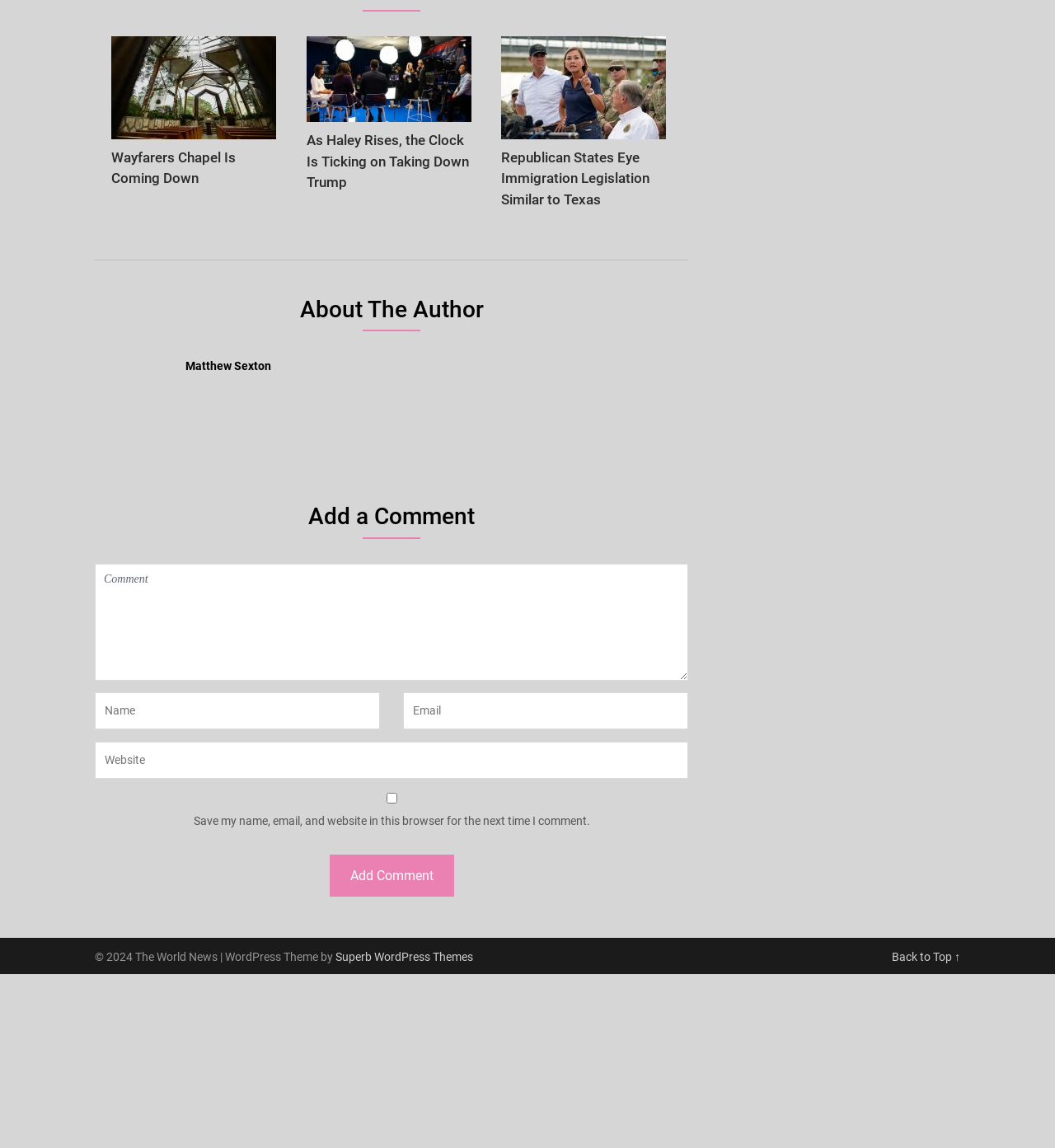Determine the bounding box coordinates of the element's region needed to click to follow the instruction: "Enter your name". Provide these coordinates as four float numbers between 0 and 1, formatted as [left, top, right, bottom].

[0.09, 0.353, 0.36, 0.385]